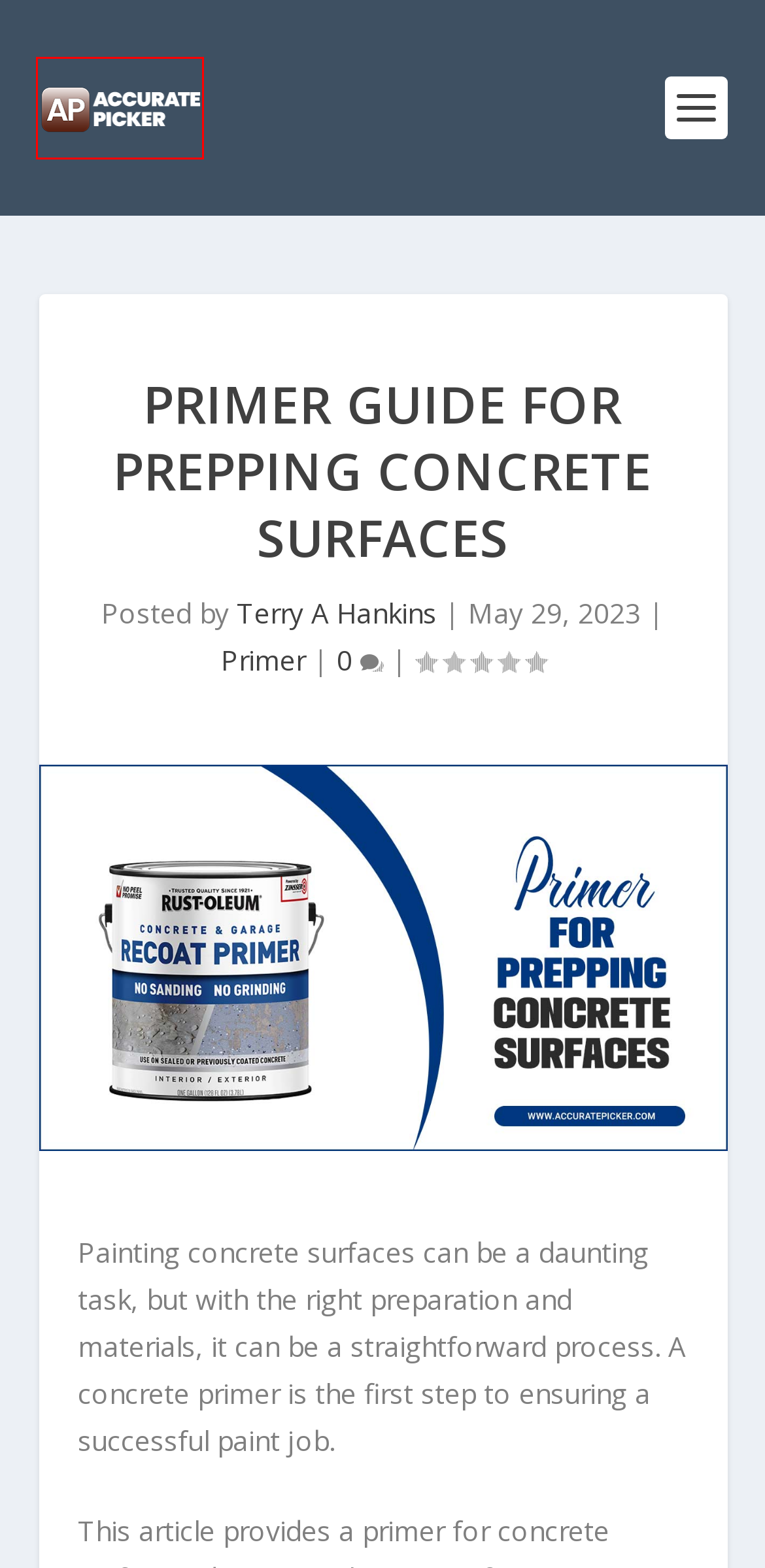Given a webpage screenshot featuring a red rectangle around a UI element, please determine the best description for the new webpage that appears after the element within the bounding box is clicked. The options are:
A. AccuratePicker | pick the Best Tools For you
B. High-Build Vs Low-Build Primer - Unbelievable Guide
C. Primer For Historic Restoration Projects - A Path To A Brighter Future
D. Comparing Water Based Vs Oil Based Primer - Best Paint
E. Terry A Hankins | AccuratePicker
F. Fender | AccuratePicker
G. Primer | AccuratePicker
H. Etching Primer Vs Epoxy Primer - Best Explain

A